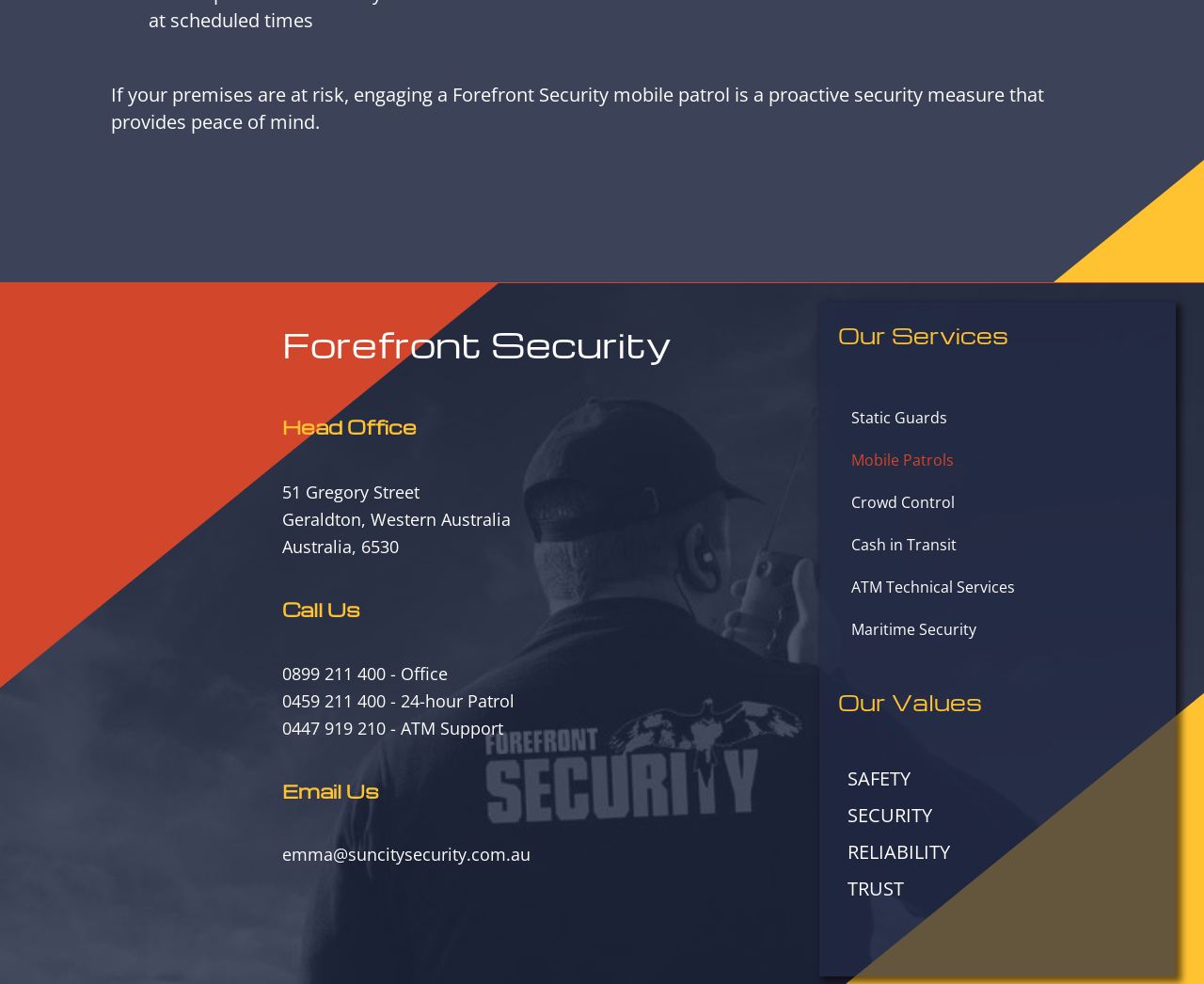Determine the bounding box coordinates of the clickable region to carry out the instruction: "View Mobile Patrols service".

[0.696, 0.447, 0.961, 0.489]